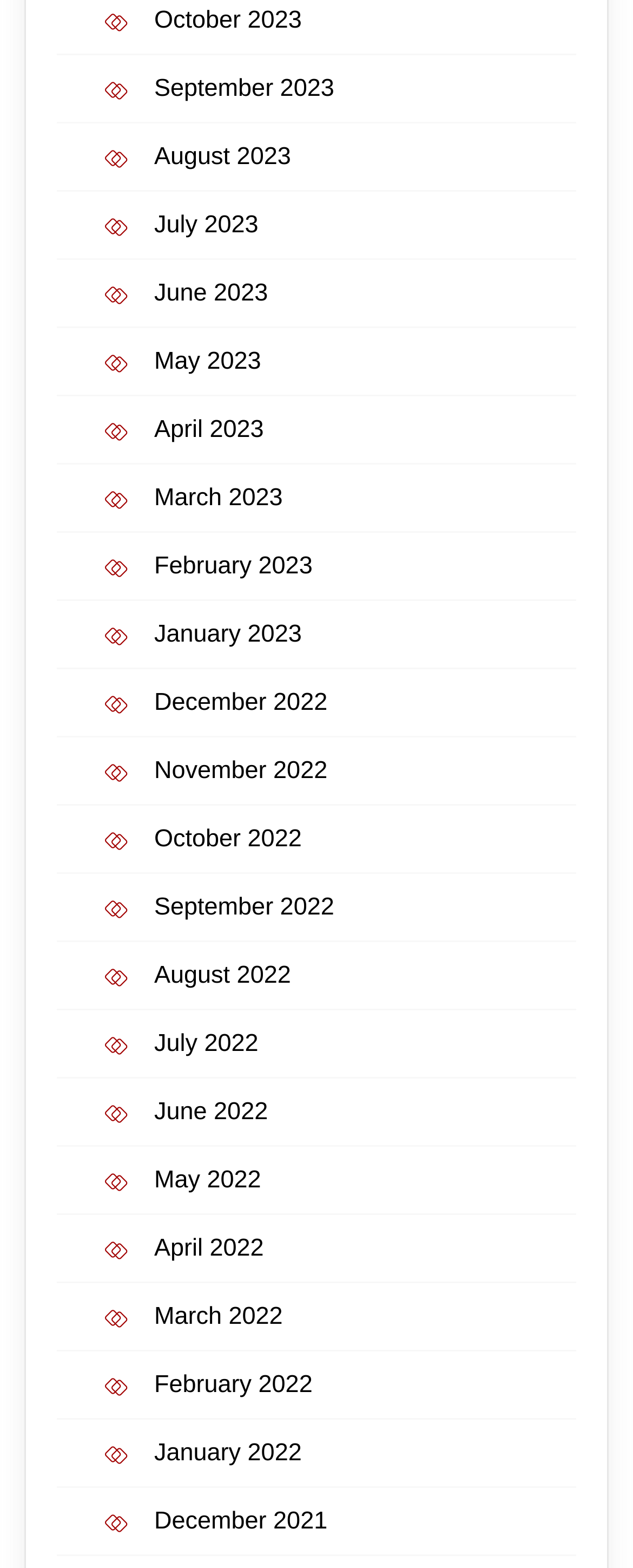What is the most recent month listed?
Answer the question in a detailed and comprehensive manner.

By examining the list of links, I can see that the most recent month listed is October 2023, which is the first link in the list.